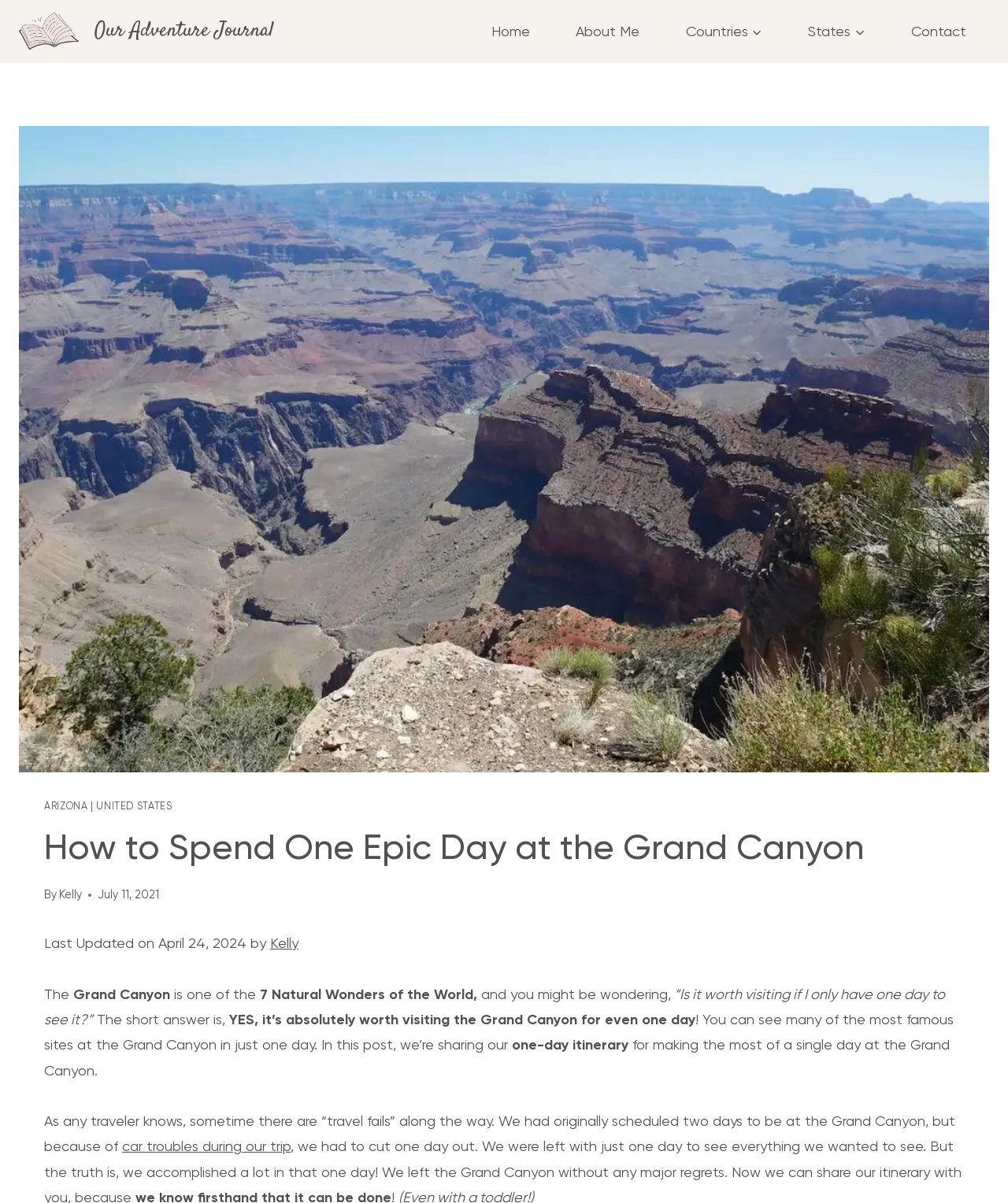Locate the bounding box coordinates of the clickable region to complete the following instruction: "Click the 'About Me' link."

[0.548, 0.009, 0.657, 0.044]